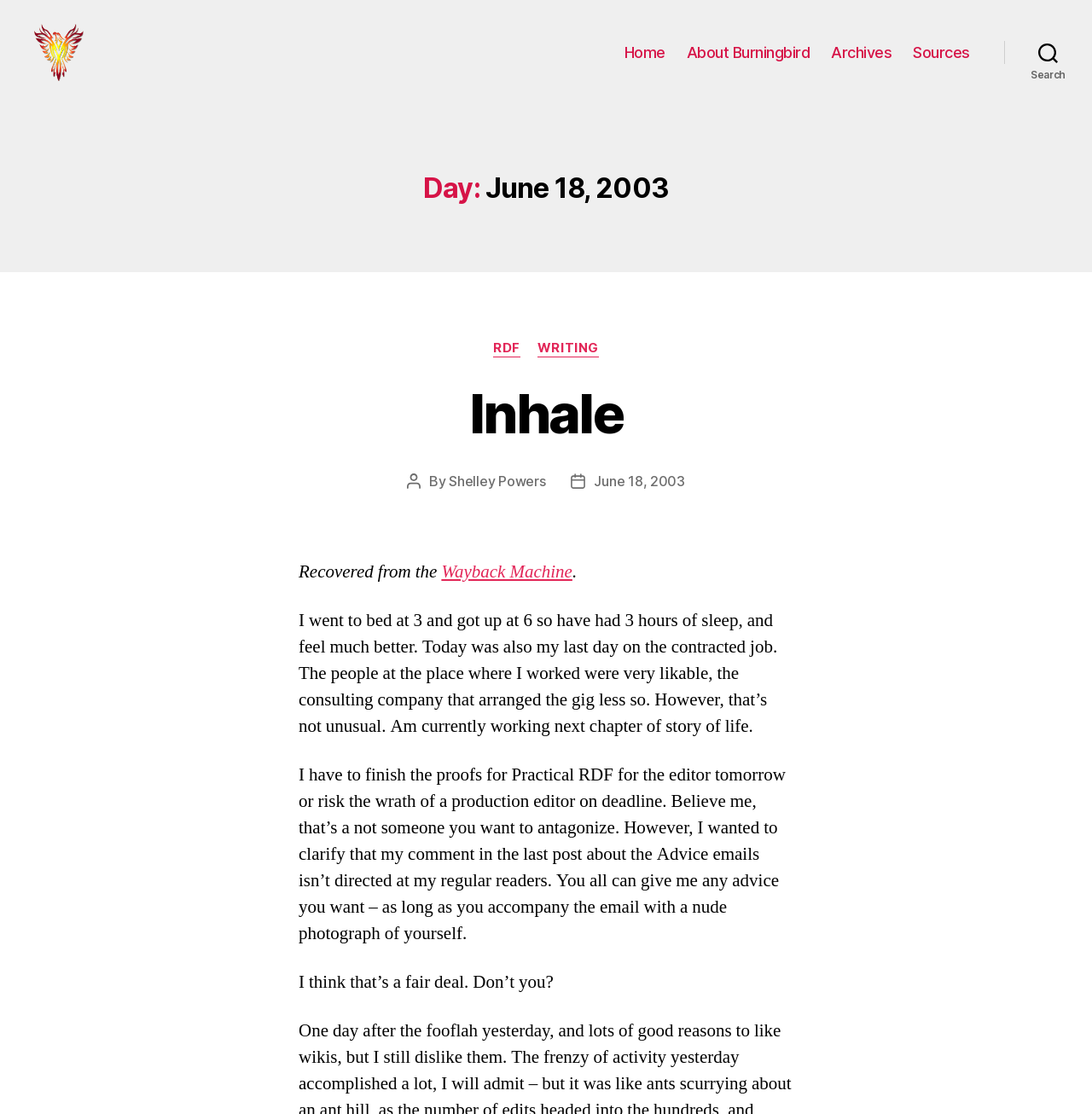What is the date of the current post?
Please provide a comprehensive answer to the question based on the webpage screenshot.

The date of the current post can be found in a link element, which says 'June 18, 2003'. This element is located below the post title and above the post content, and is labeled as 'Post date'.